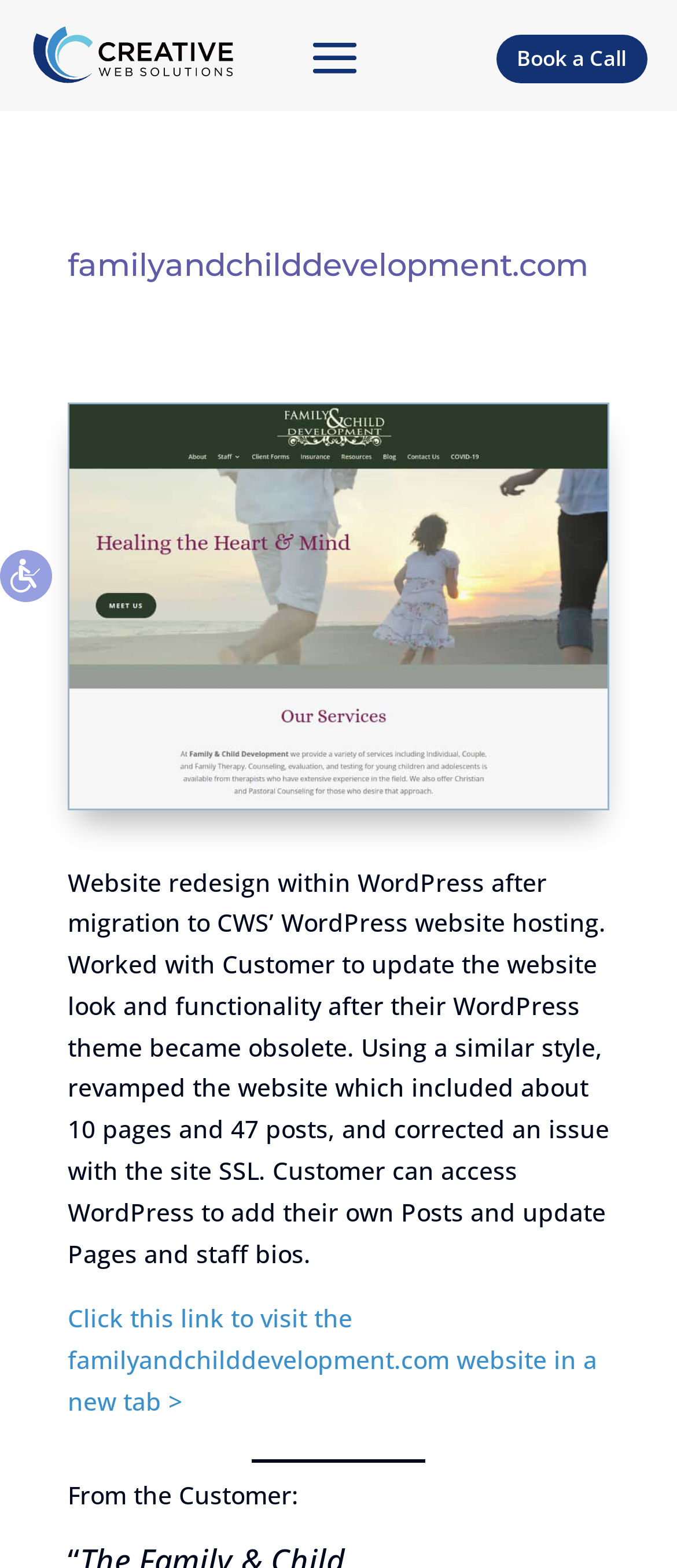What is the website about?
Based on the visual, give a brief answer using one word or a short phrase.

Family and child development